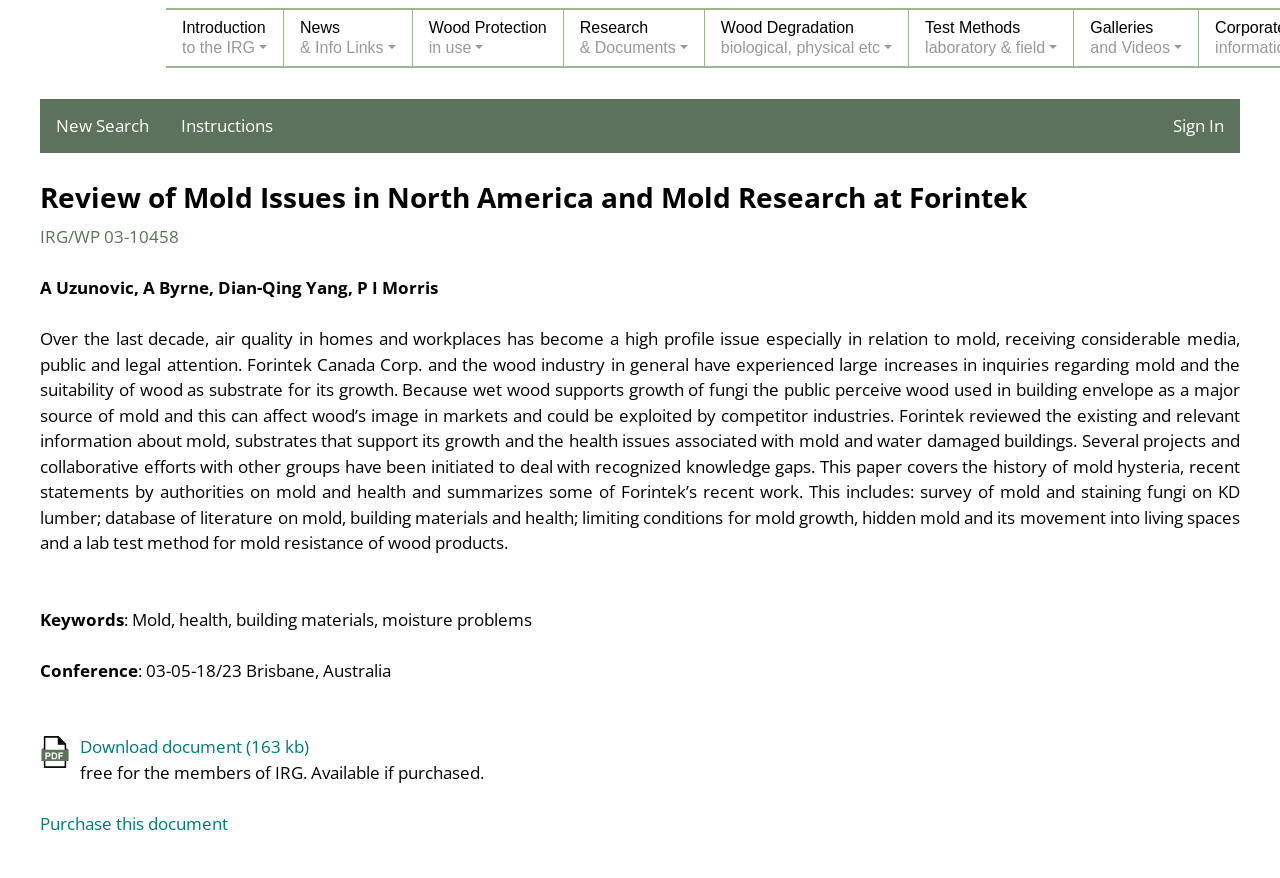Provide the bounding box coordinates of the section that needs to be clicked to accomplish the following instruction: "Search for new documents."

[0.031, 0.113, 0.129, 0.174]